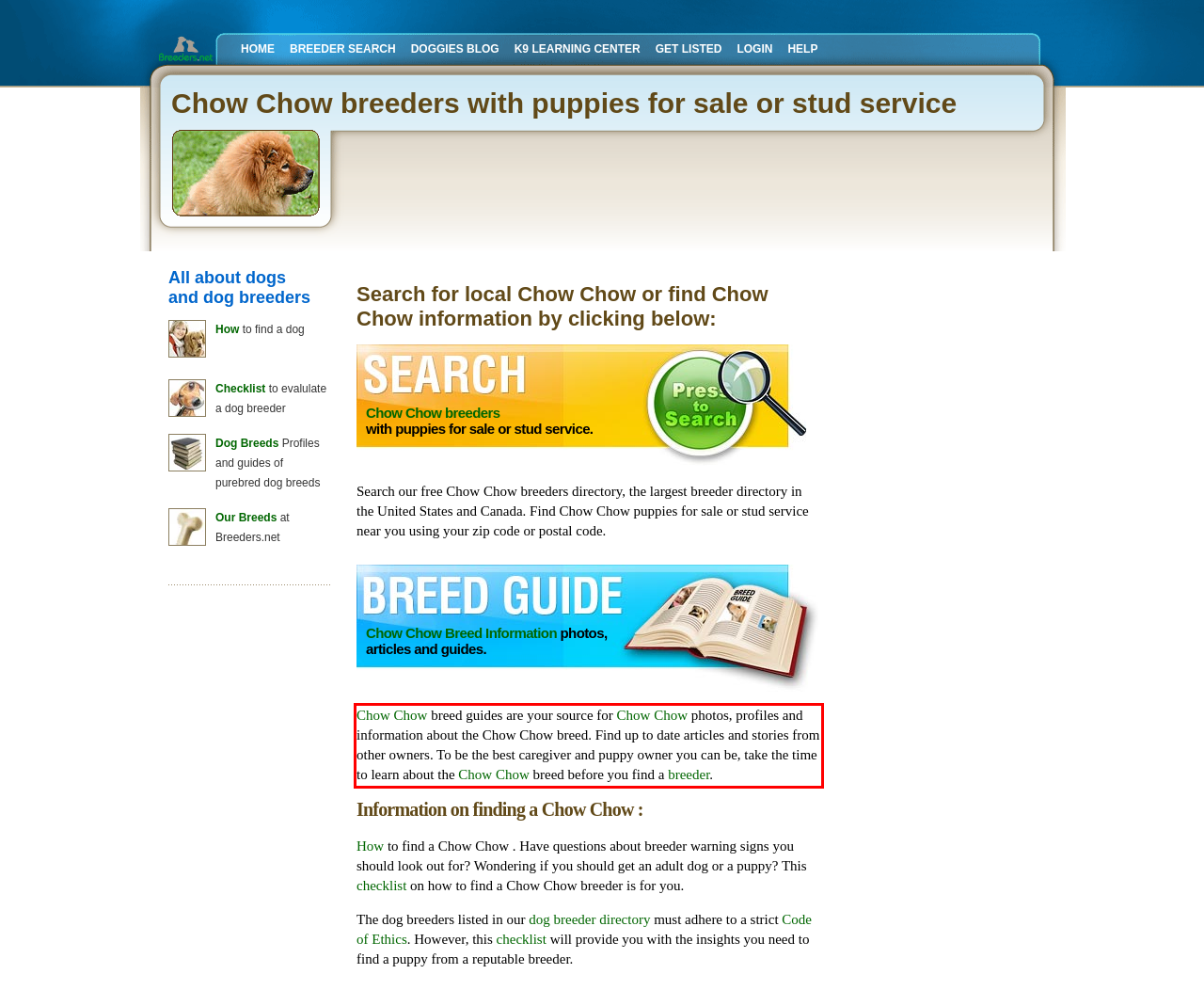Inspect the webpage screenshot that has a red bounding box and use OCR technology to read and display the text inside the red bounding box.

Chow Chow breed guides are your source for Chow Chow photos, profiles and information about the Chow Chow breed. Find up to date articles and stories from other owners. To be the best caregiver and puppy owner you can be, take the time to learn about the Chow Chow breed before you find a breeder.